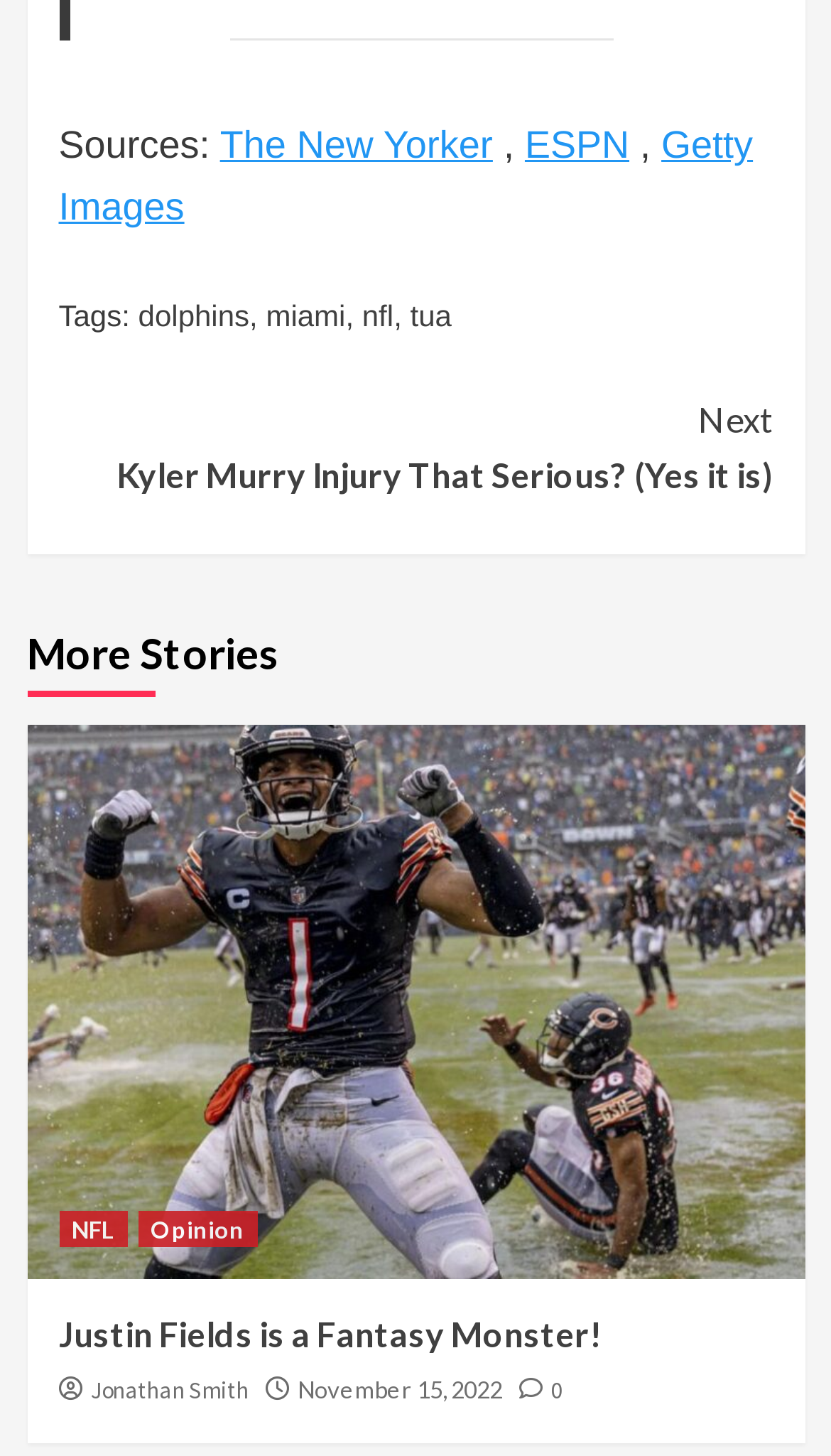Examine the image and give a thorough answer to the following question:
Who is the author of the latest article?

The webpage lists an article with the title 'Justin Fields is a Fantasy Monster!' and the author's name is 'Jonathan Smith', which is indicated by the link with this name.